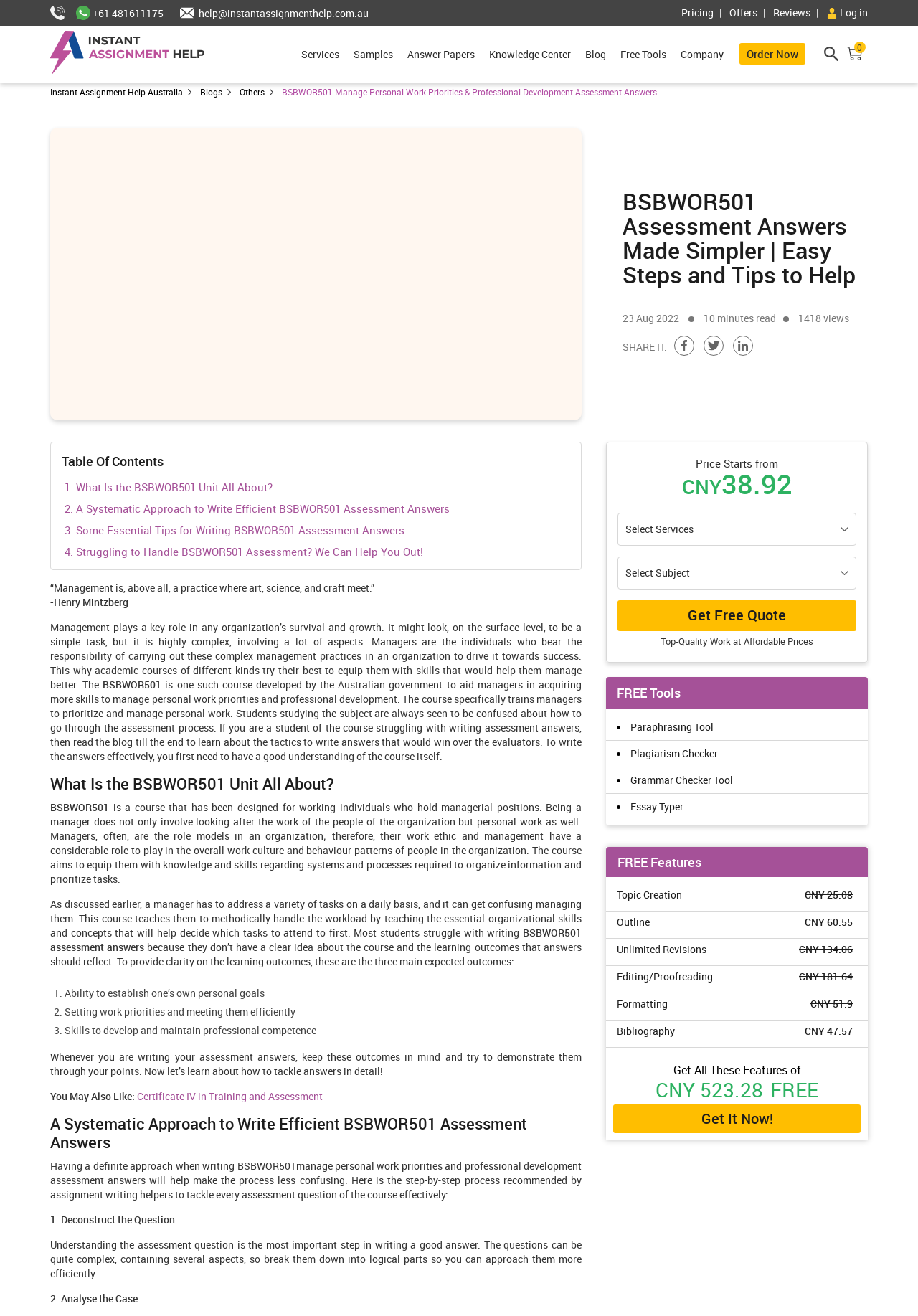Specify the bounding box coordinates of the element's area that should be clicked to execute the given instruction: "Read the blog". The coordinates should be four float numbers between 0 and 1, i.e., [left, top, right, bottom].

[0.631, 0.019, 0.666, 0.063]